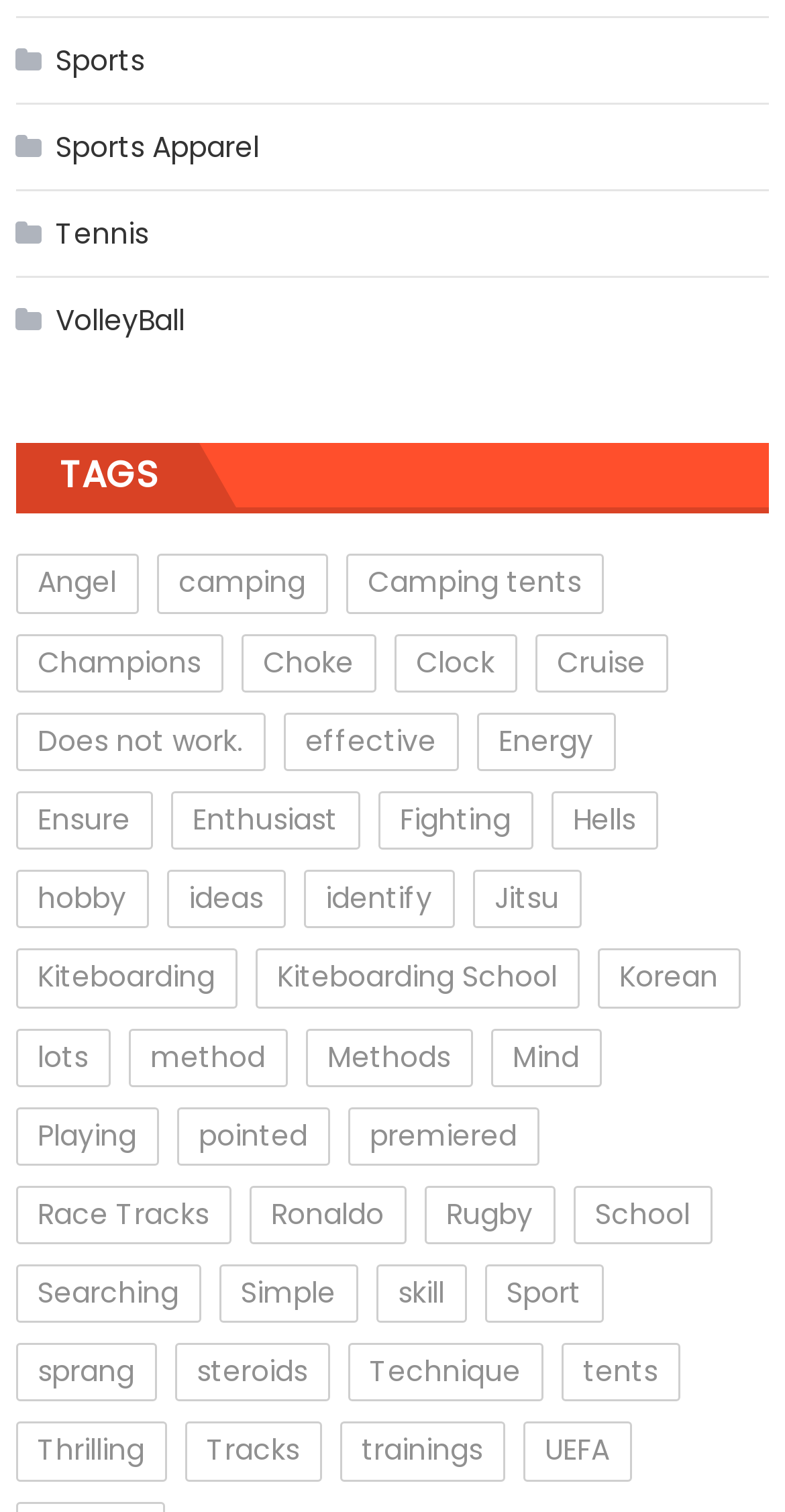Identify the coordinates of the bounding box for the element that must be clicked to accomplish the instruction: "Explore Camping tents".

[0.441, 0.367, 0.769, 0.406]